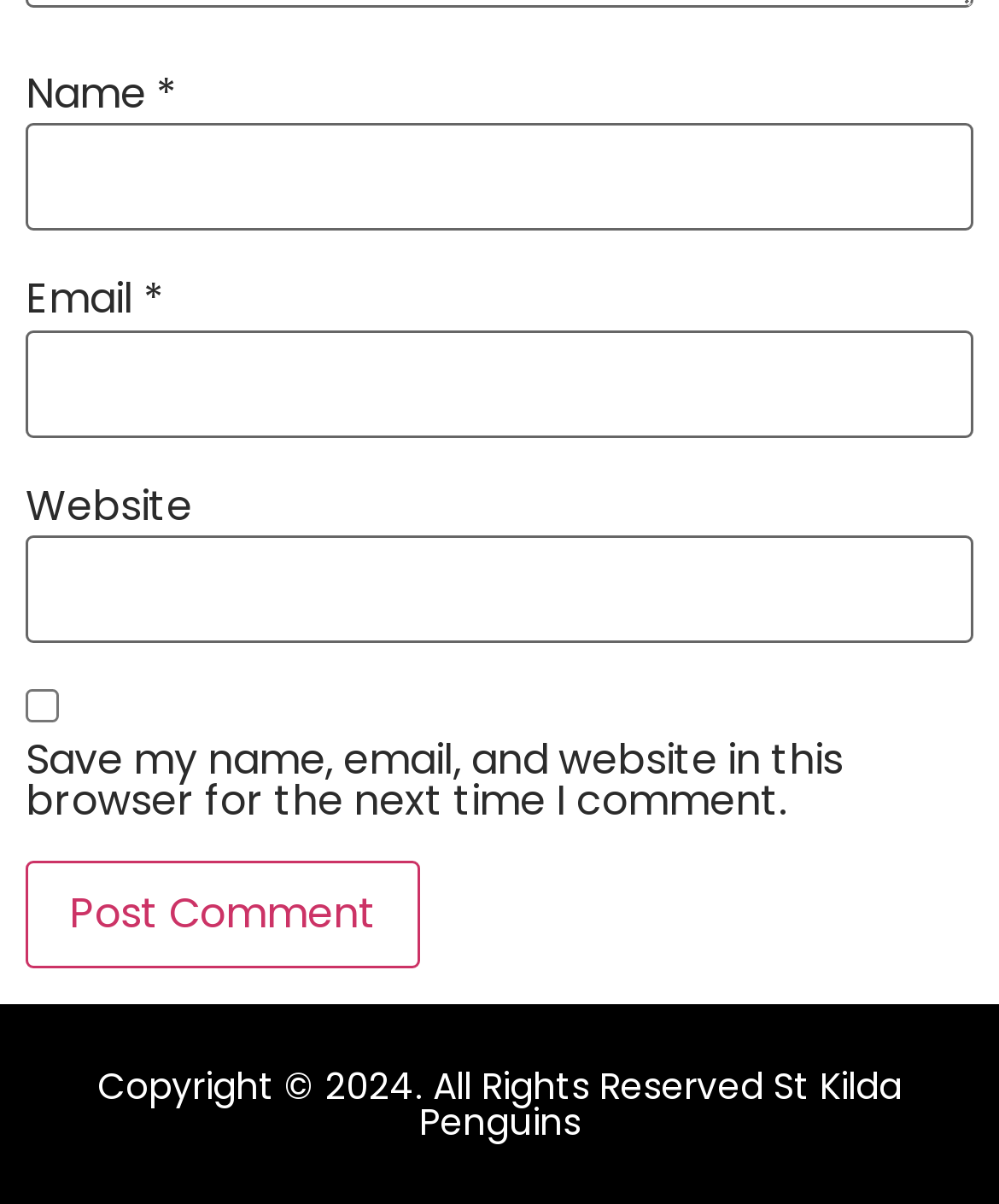What is the text of the button?
Analyze the screenshot and provide a detailed answer to the question.

The button has the text 'Post Comment' which is indicated by the button element and is likely used to submit a comment.